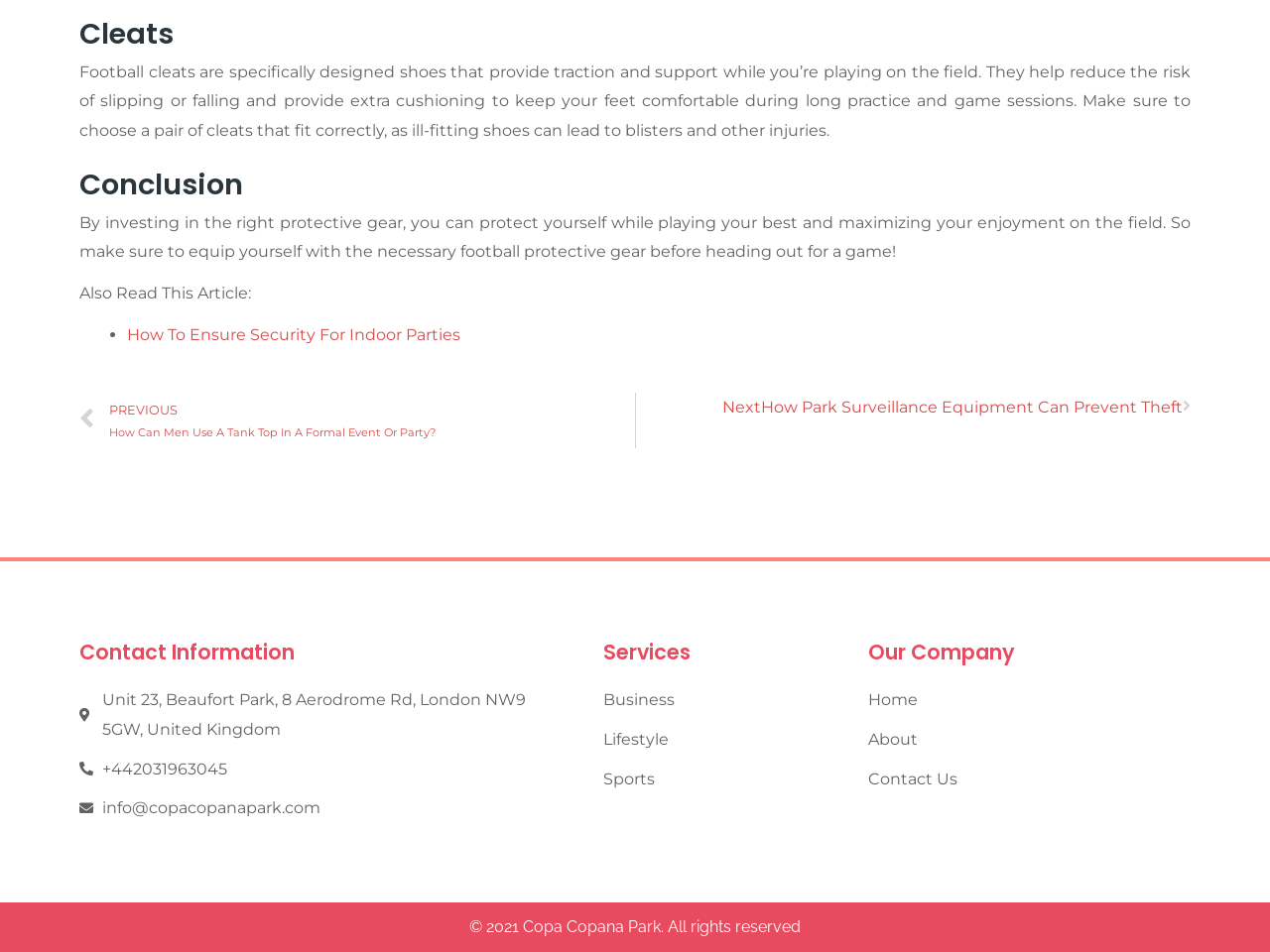Find and provide the bounding box coordinates for the UI element described with: "Contact Us".

[0.683, 0.803, 0.934, 0.834]